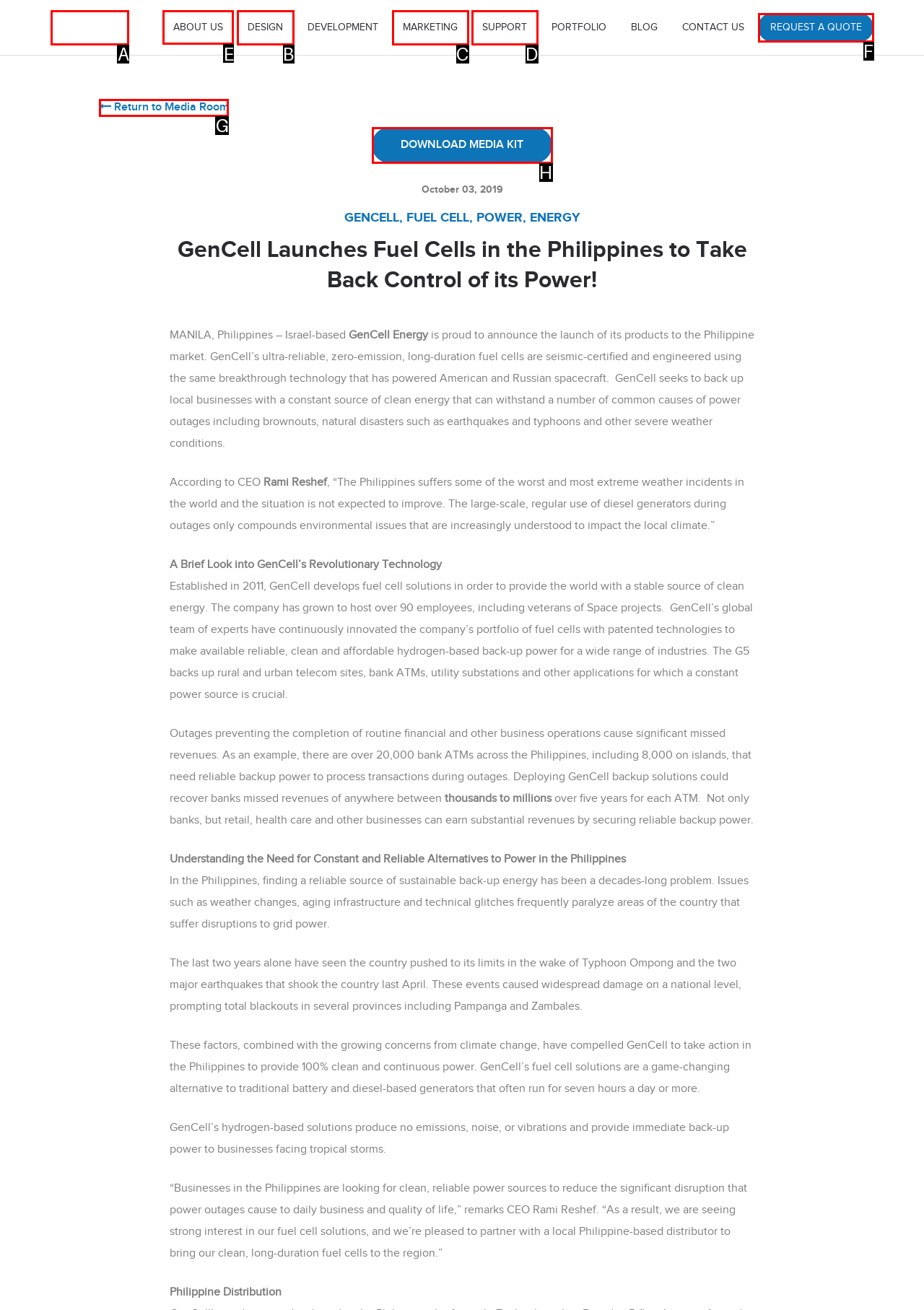Tell me the letter of the correct UI element to click for this instruction: Click on ABOUT US. Answer with the letter only.

E